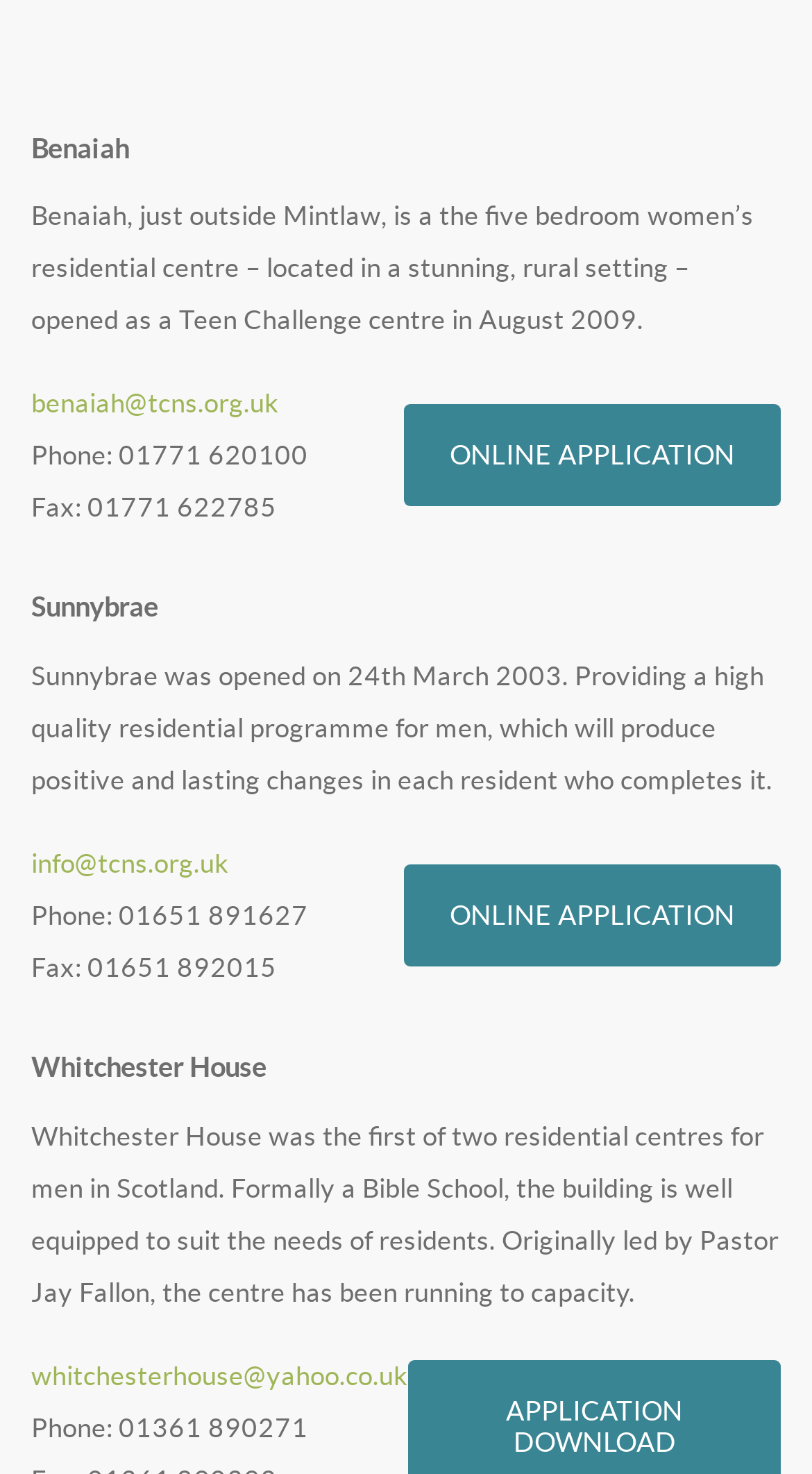What is the fax number of Sunnybrae centre?
Answer with a single word or phrase by referring to the visual content.

01651 892015